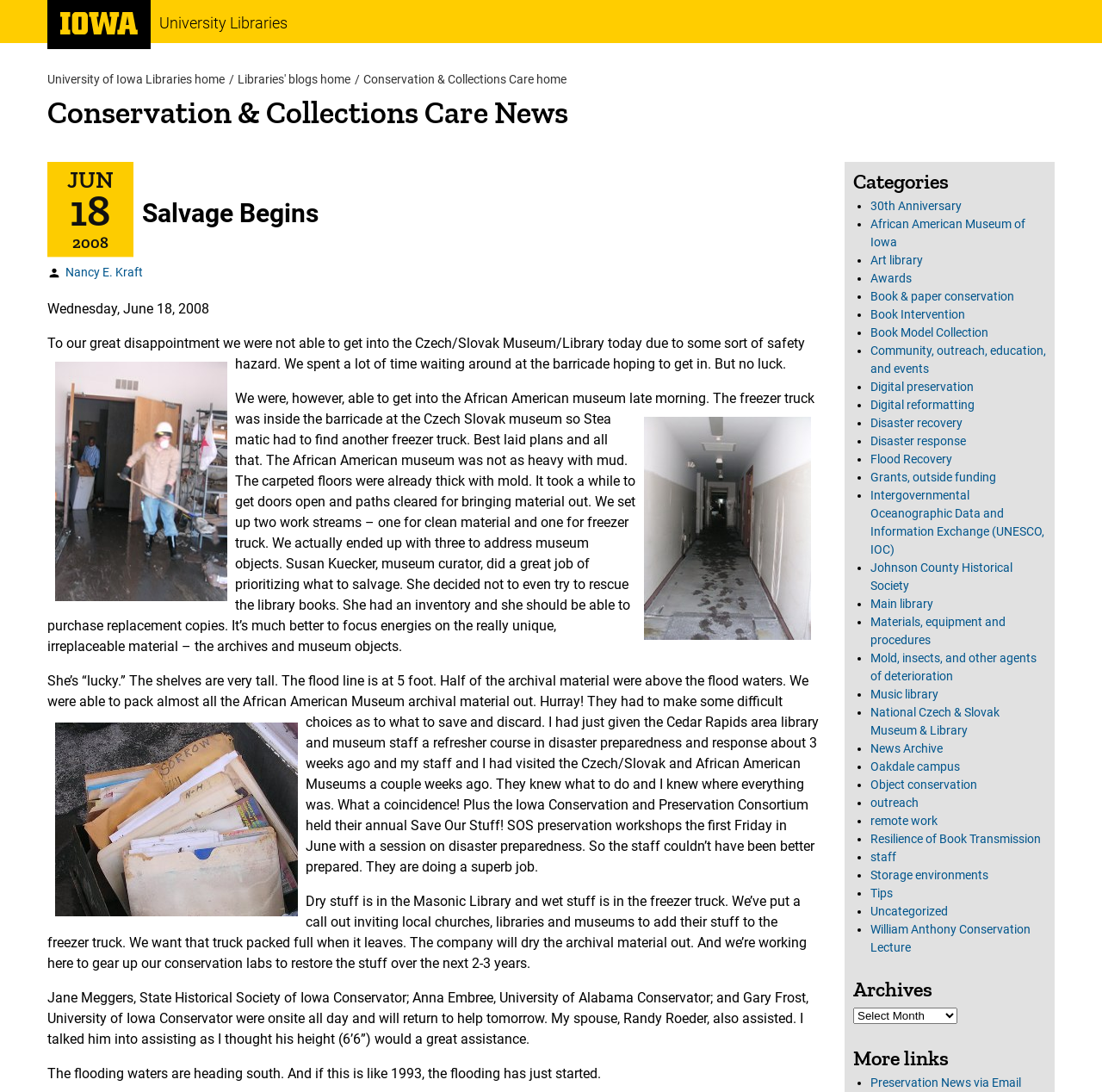Find the bounding box coordinates of the element to click in order to complete the given instruction: "Read the post by Nancy E. Kraft."

[0.059, 0.243, 0.13, 0.256]